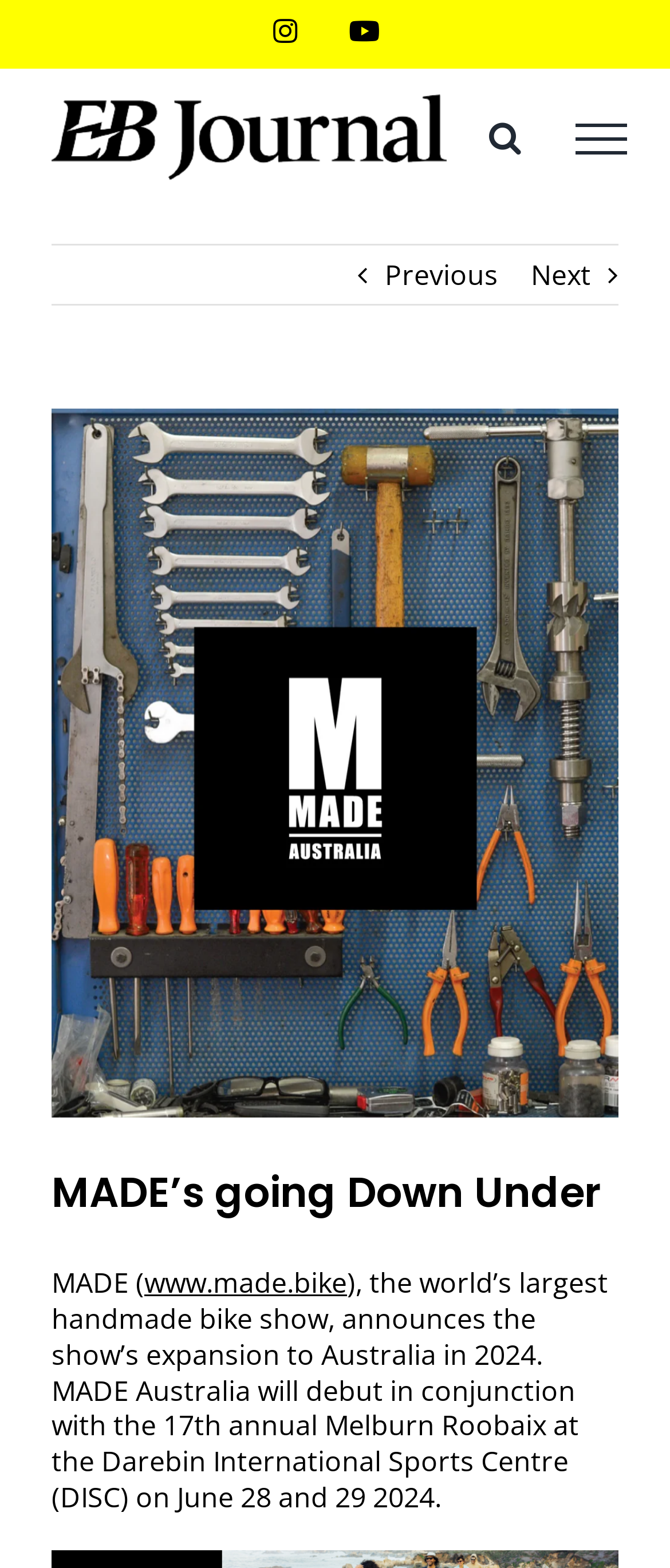Give a short answer using one word or phrase for the question:
What is the name of the bike show?

MADE